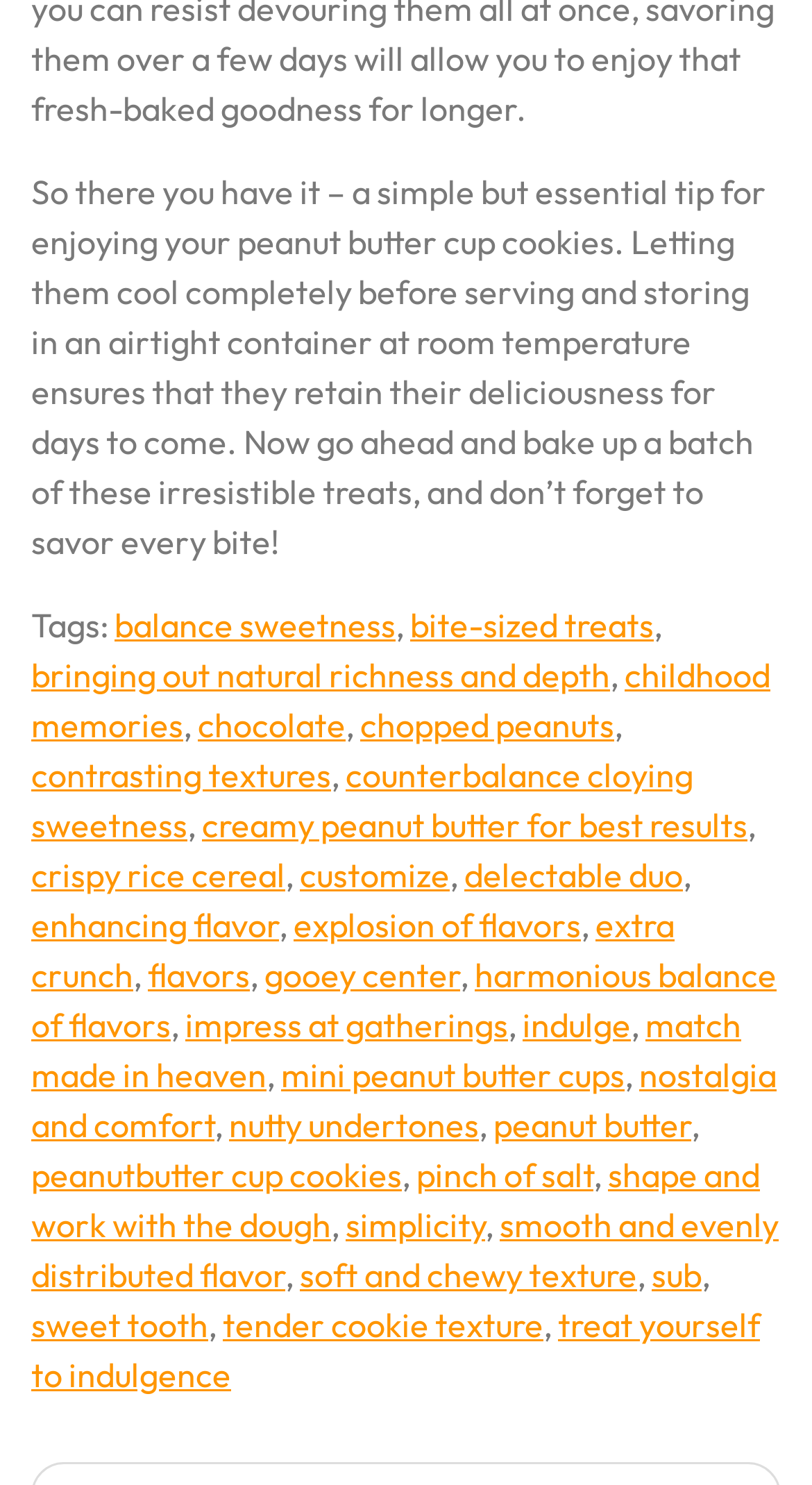Please predict the bounding box coordinates (top-left x, top-left y, bottom-right x, bottom-right y) for the UI element in the screenshot that fits the description: nostalgia and comfort

[0.038, 0.709, 0.956, 0.771]